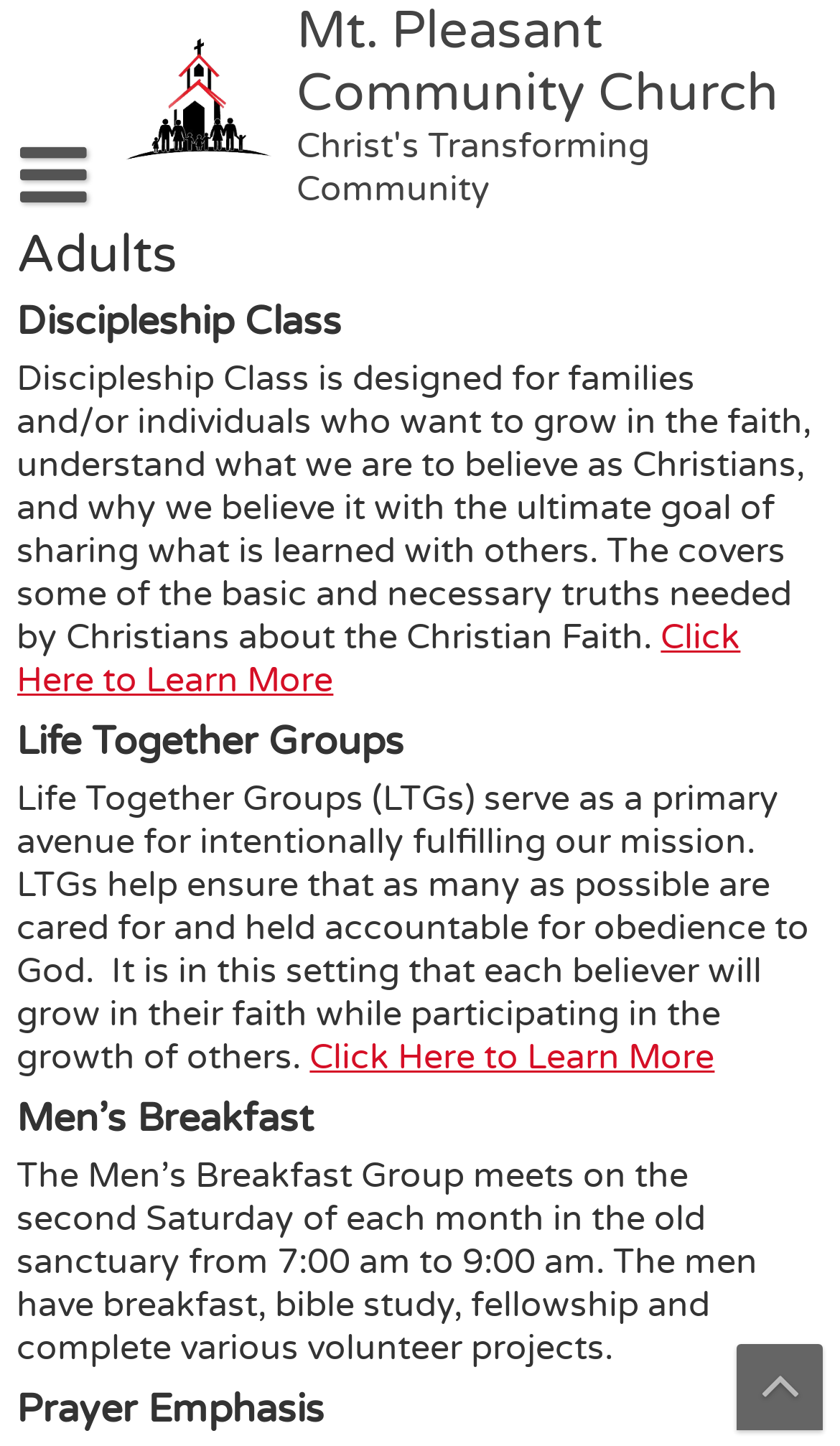Identify the bounding box coordinates for the UI element mentioned here: "Values, Vision, & Mission". Provide the coordinates as four float values between 0 and 1, i.e., [left, top, right, bottom].

[0.025, 0.445, 0.635, 0.505]